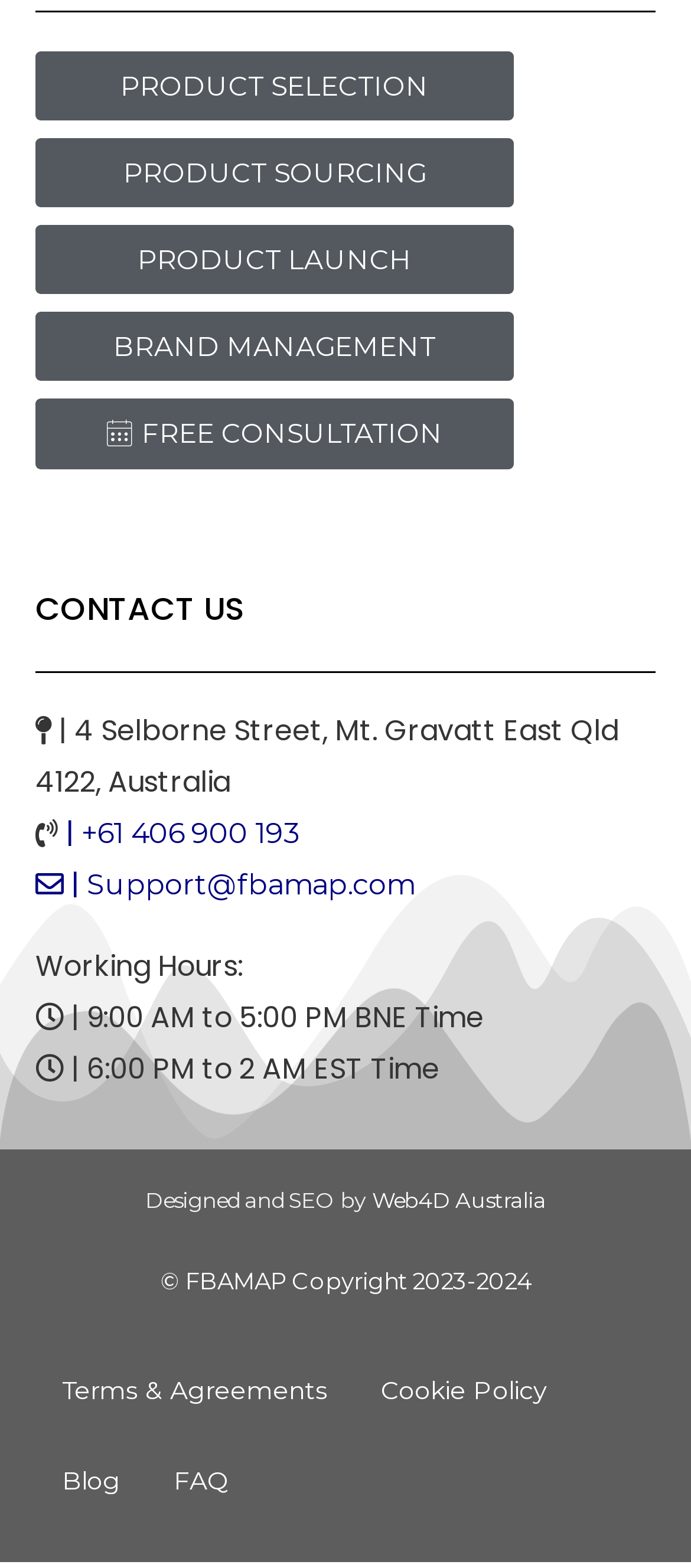Pinpoint the bounding box coordinates of the element you need to click to execute the following instruction: "Visit the blog". The bounding box should be represented by four float numbers between 0 and 1, in the format [left, top, right, bottom].

[0.051, 0.916, 0.174, 0.973]